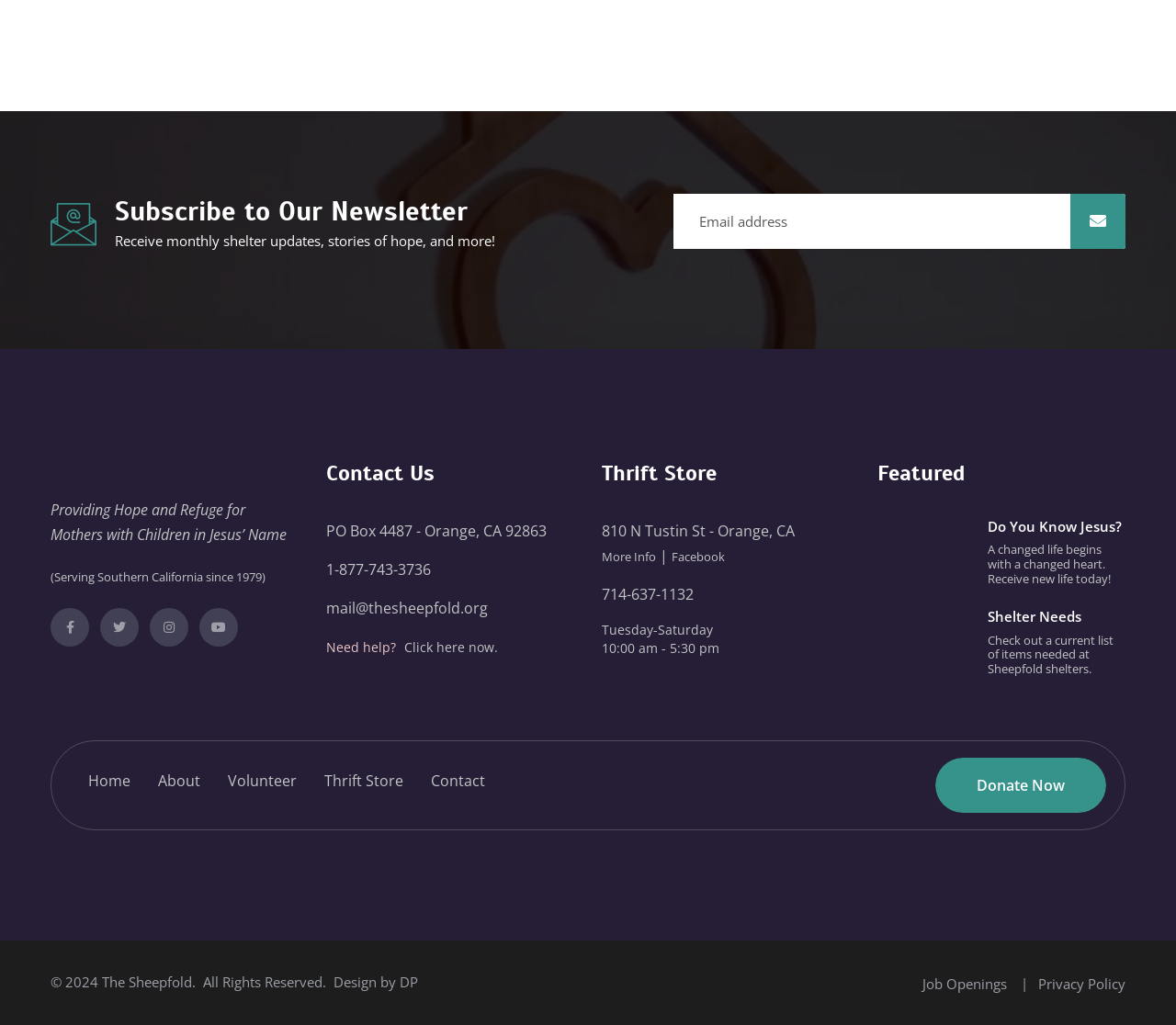Determine the bounding box coordinates of the element that should be clicked to execute the following command: "Subscribe to the newsletter".

[0.573, 0.189, 0.91, 0.243]